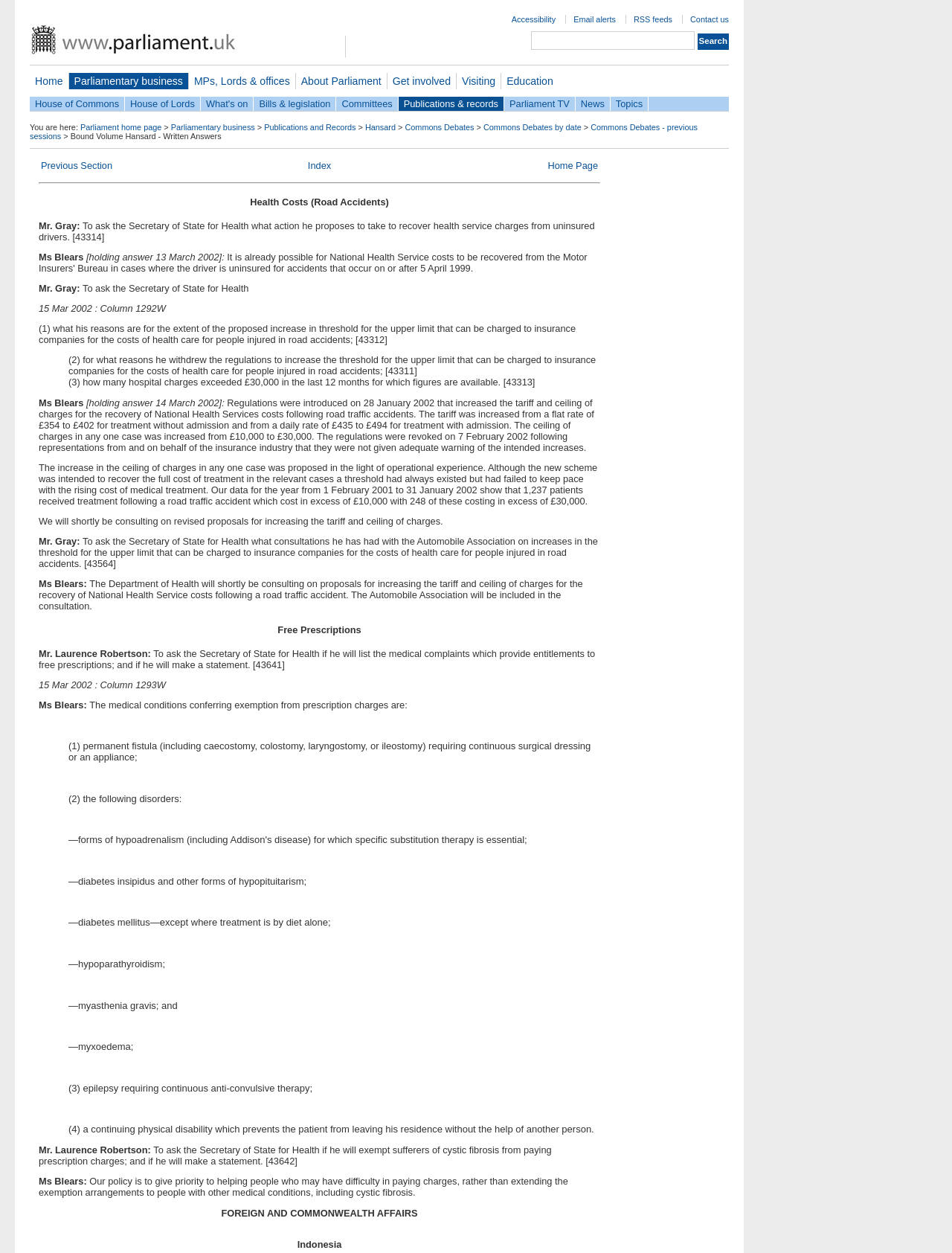Find the bounding box coordinates of the UI element according to this description: "Publications and Records".

[0.277, 0.098, 0.374, 0.105]